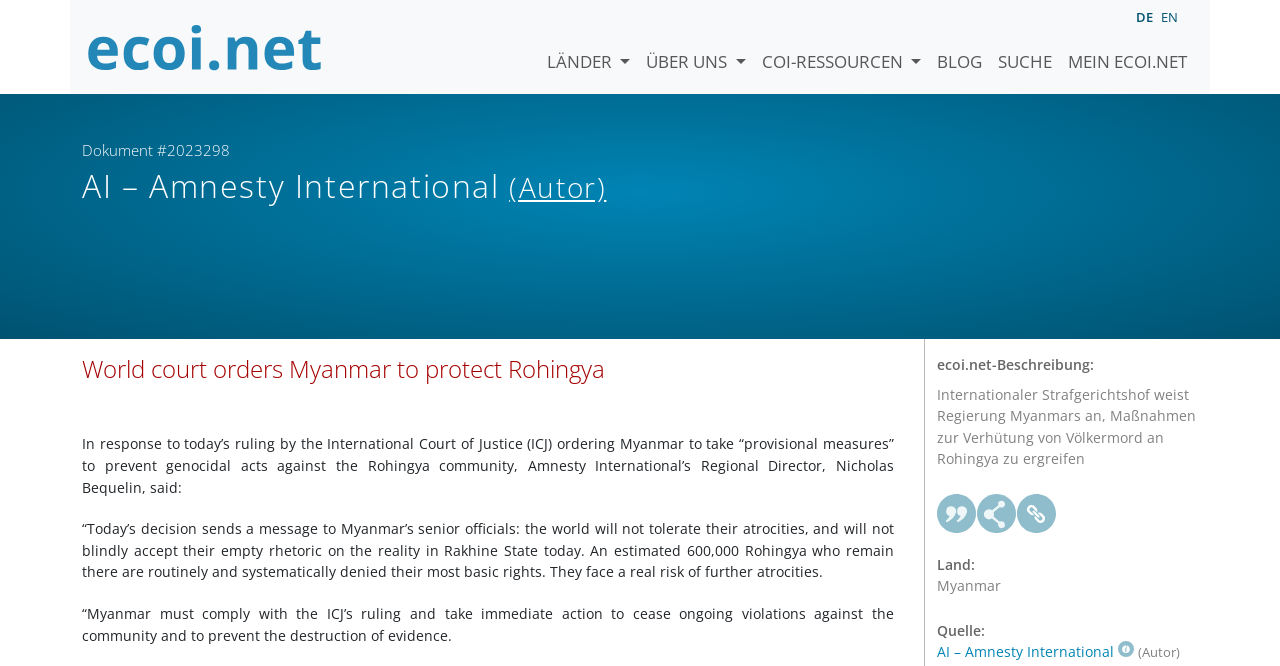Examine the image and give a thorough answer to the following question:
What is the country mentioned in the article?

I found the answer by looking at the text 'Land: Myanmar' which is located in the description list section of the webpage, indicating that the country mentioned in the article is Myanmar.